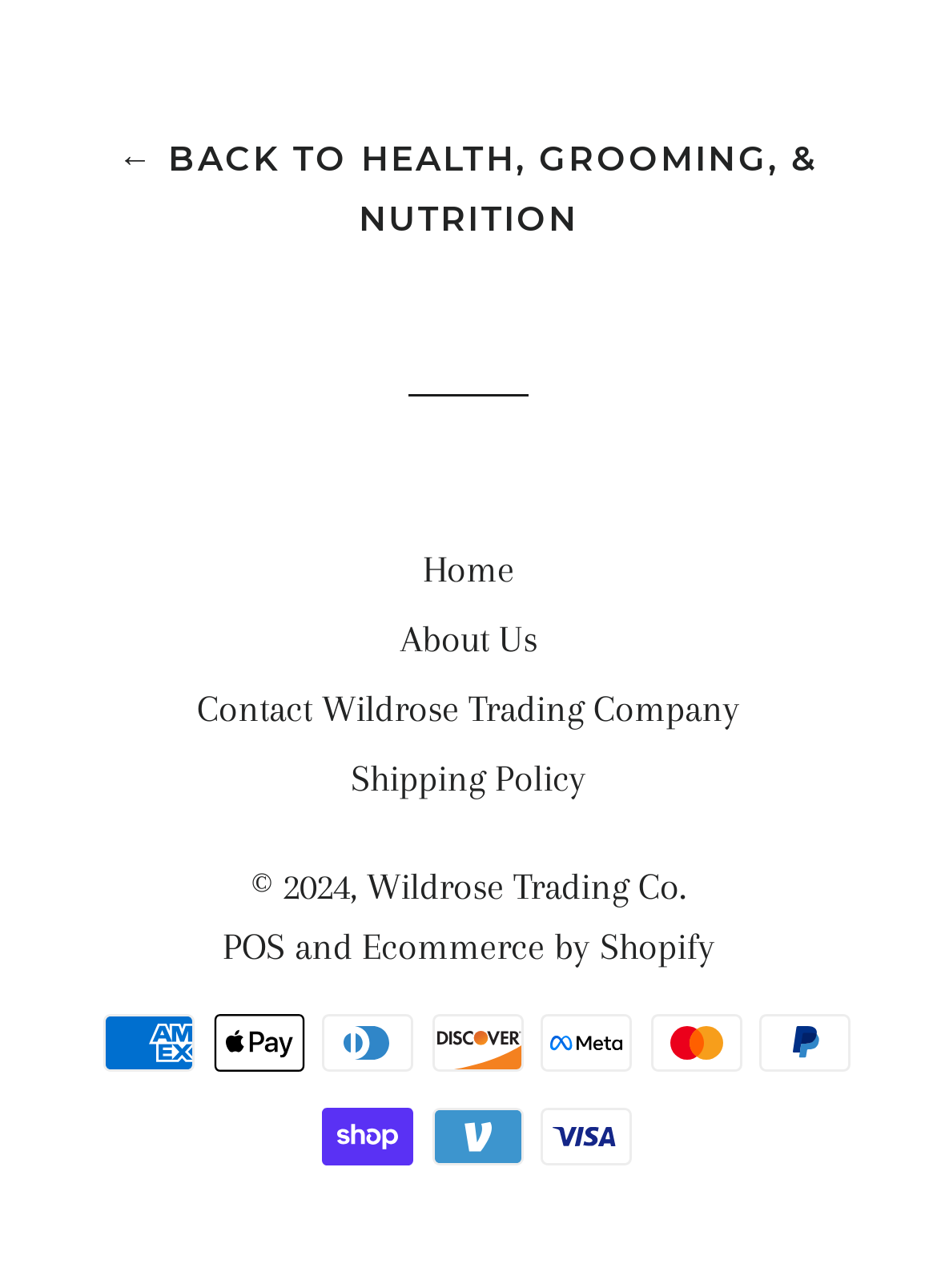Identify the coordinates of the bounding box for the element that must be clicked to accomplish the instruction: "pay with PayPal".

[0.811, 0.787, 0.908, 0.832]